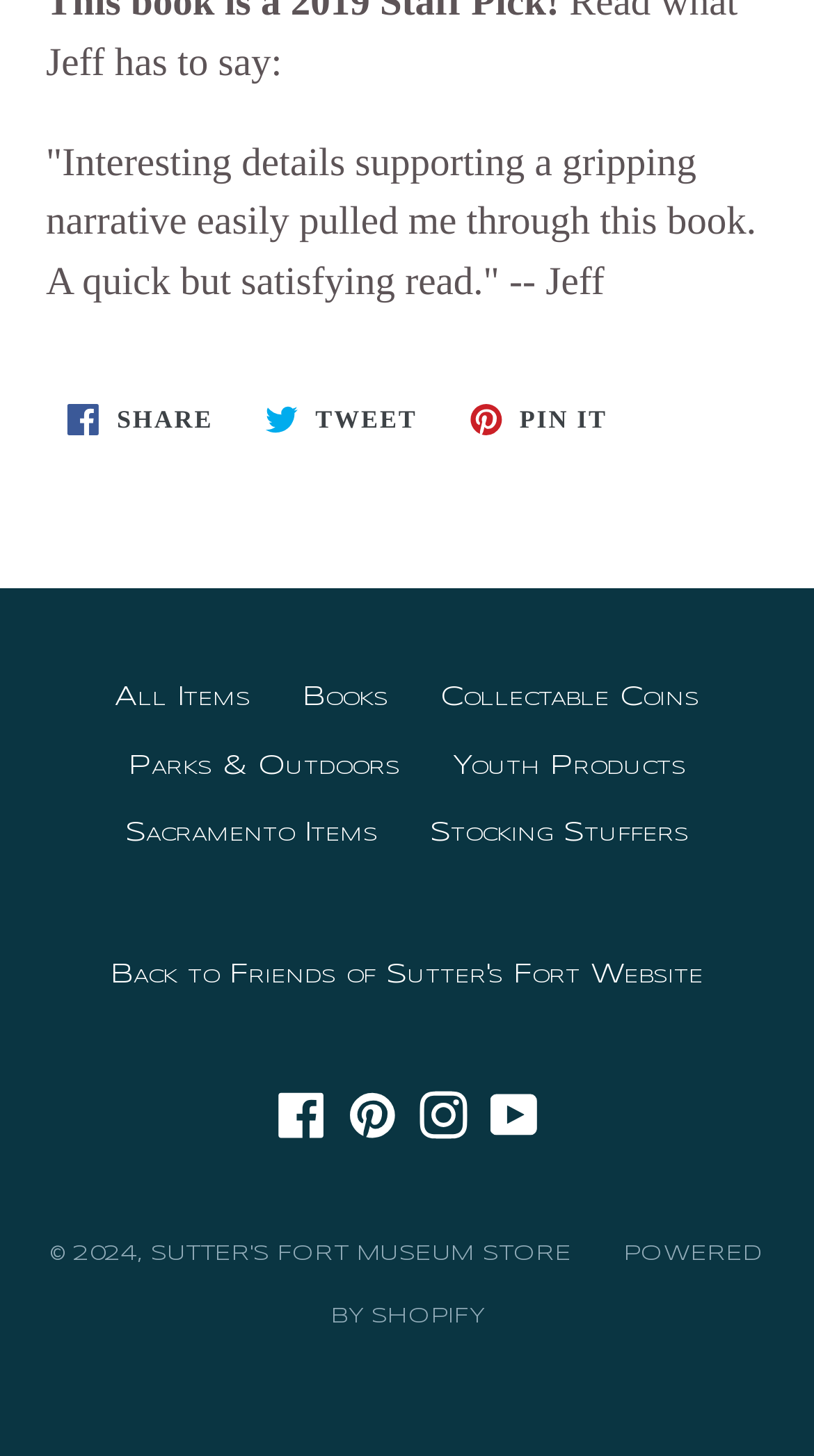Analyze the image and provide a detailed answer to the question: What is the sentiment of the book review?

The sentiment of the book review is positive because the reviewer mentions that the book has 'interesting details' and is a 'quick but satisfying read'.